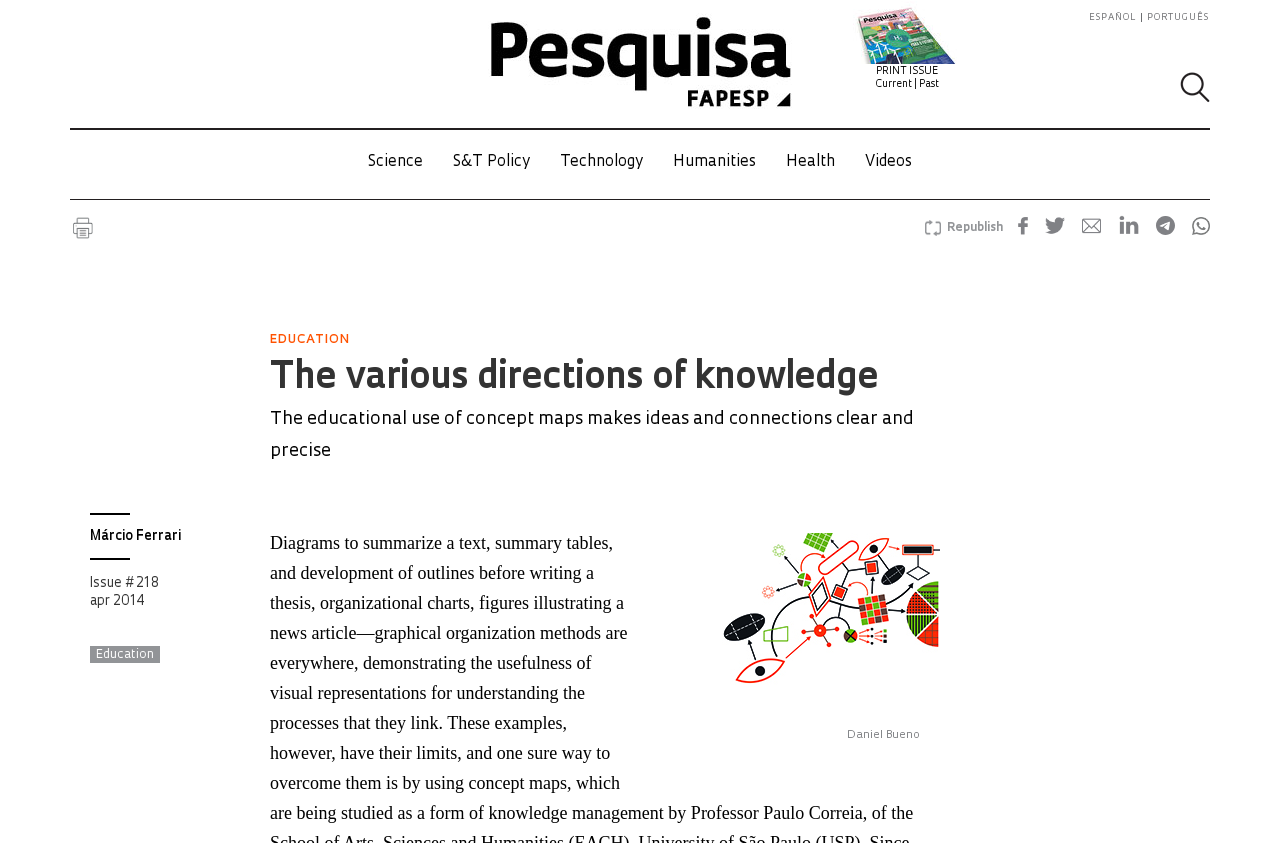Determine the bounding box coordinates of the target area to click to execute the following instruction: "Share on Facebook."

[0.784, 0.266, 0.803, 0.279]